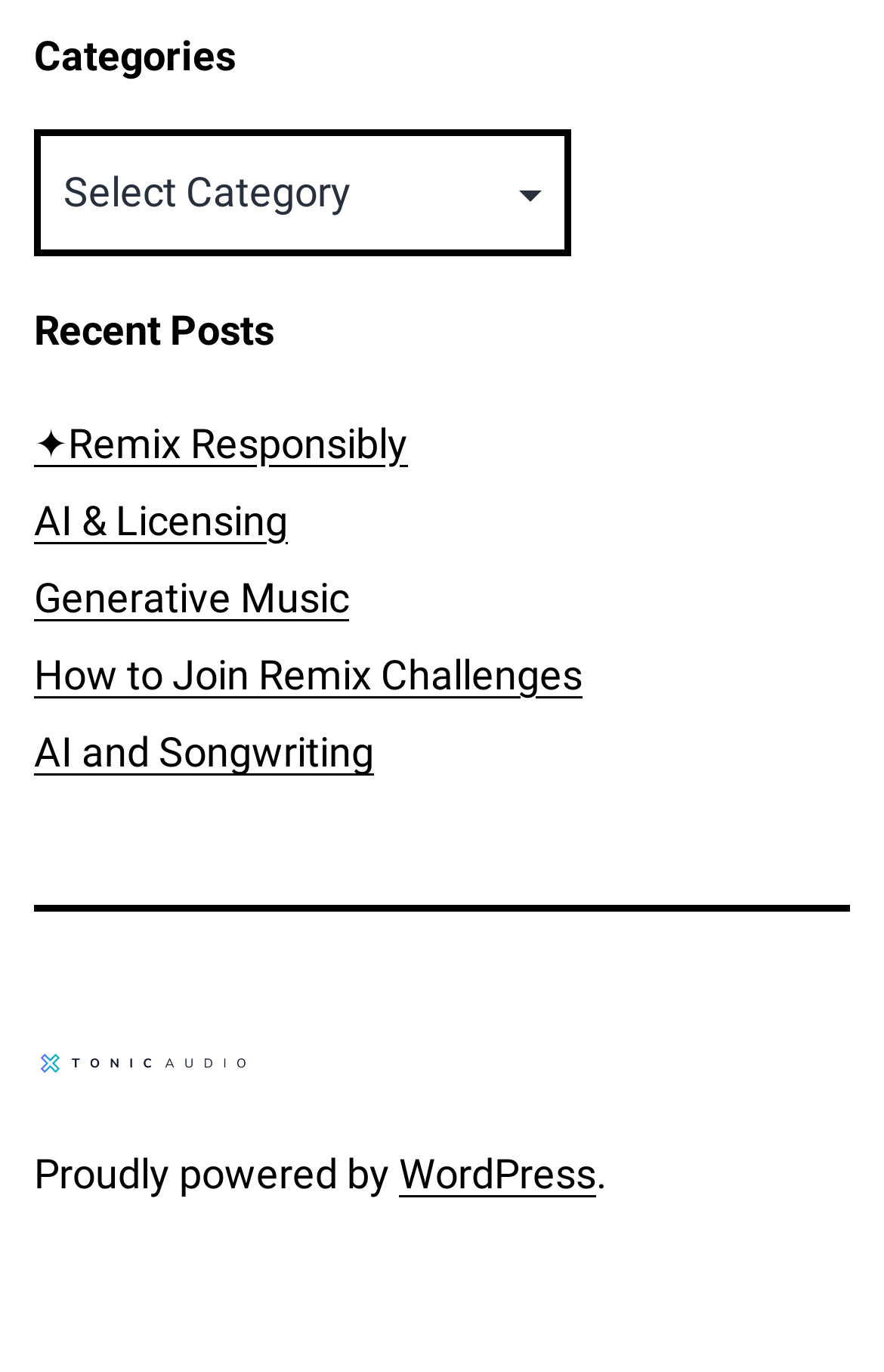Given the description of the UI element: "AI & Licensing", predict the bounding box coordinates in the form of [left, top, right, bottom], with each value being a float between 0 and 1.

[0.038, 0.361, 0.326, 0.396]